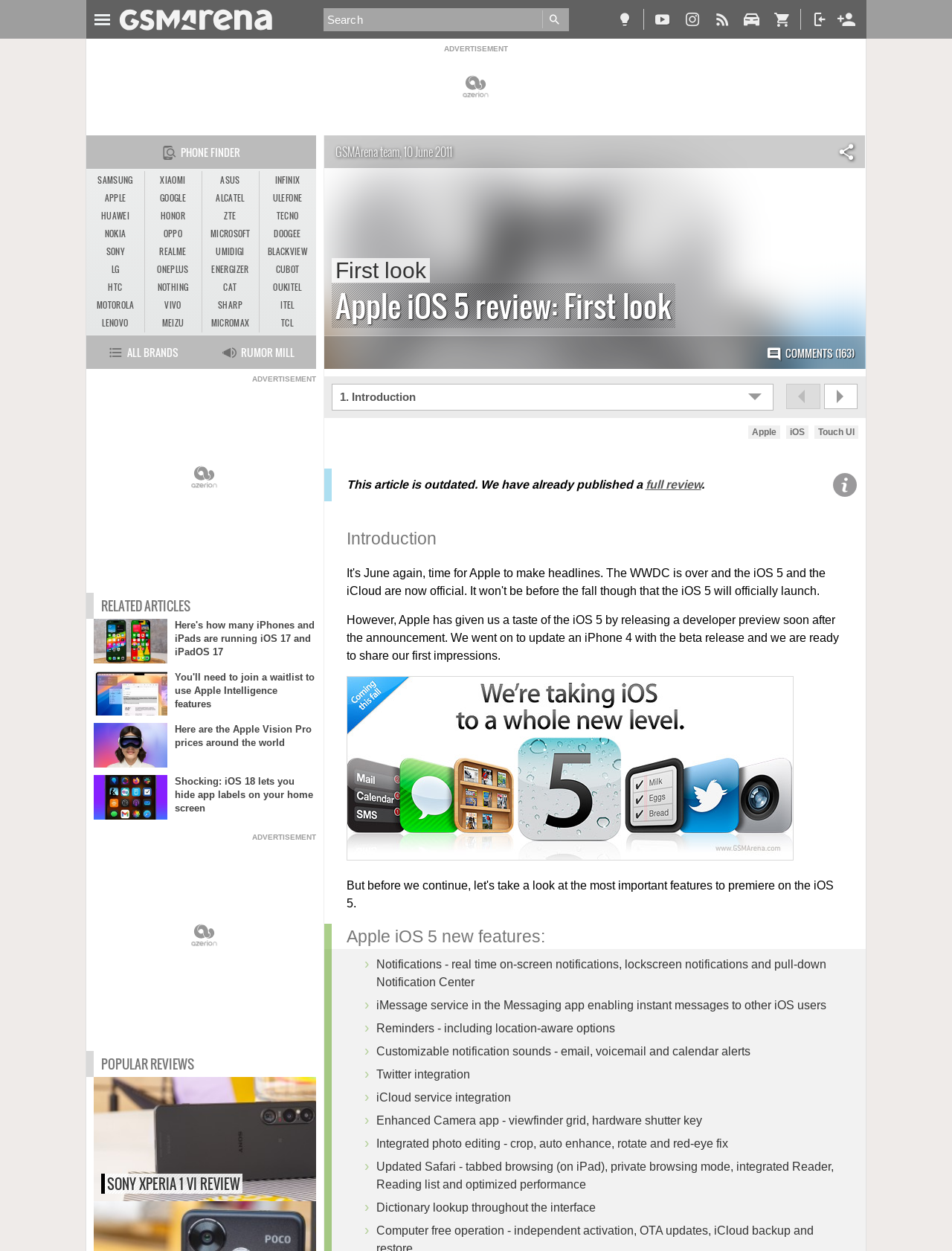What is the purpose of the 'iMessage service' in the Messaging app?
Using the image, elaborate on the answer with as much detail as possible.

The webpage lists 'iMessage service in the Messaging app enabling instant messages to other iOS users' as one of the new features of iOS 5. Therefore, the purpose of the 'iMessage service' is to enable instant messages to other iOS users.